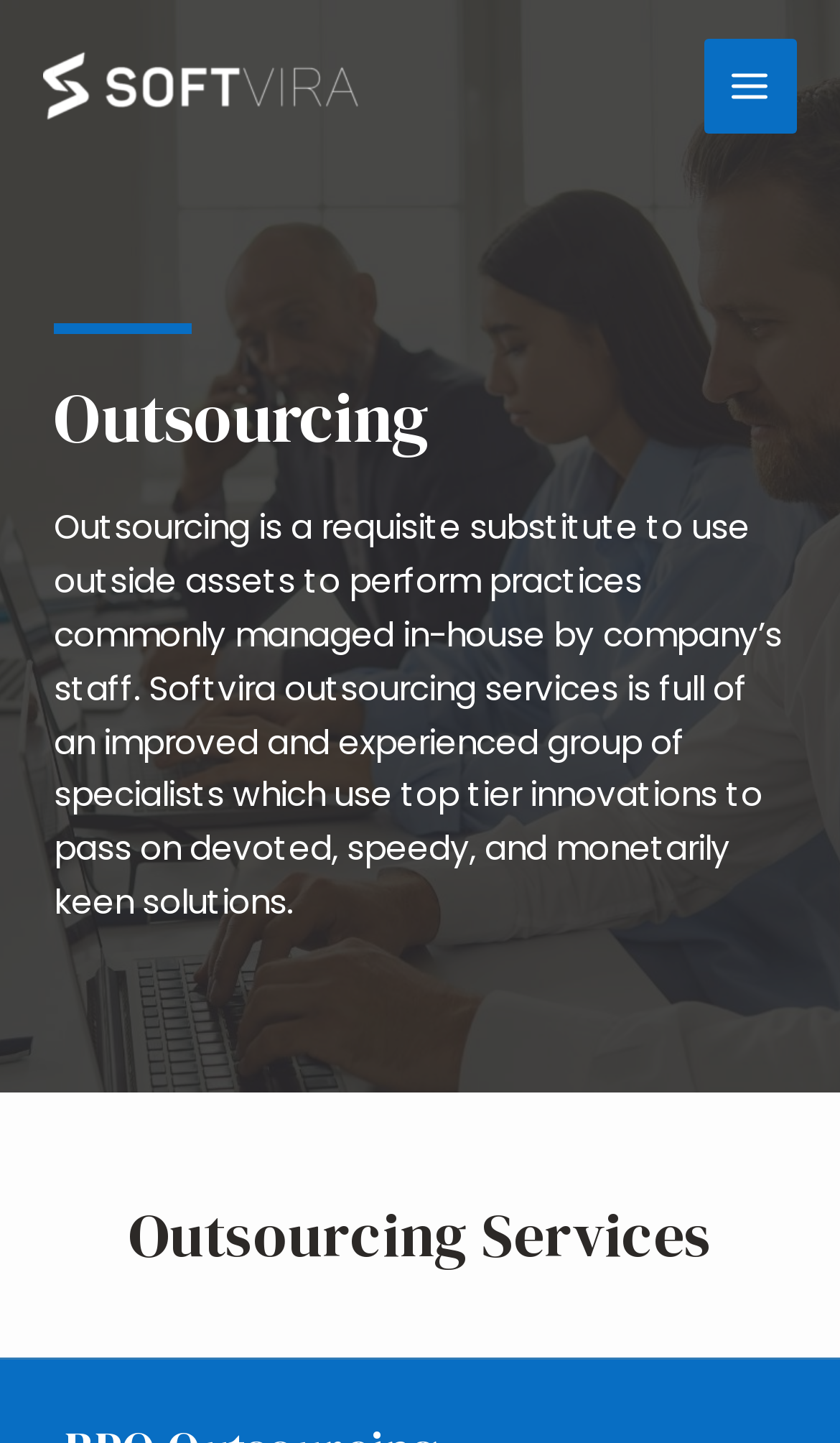What is the purpose of outsourcing?
Please use the visual content to give a single word or phrase answer.

To use outside assets